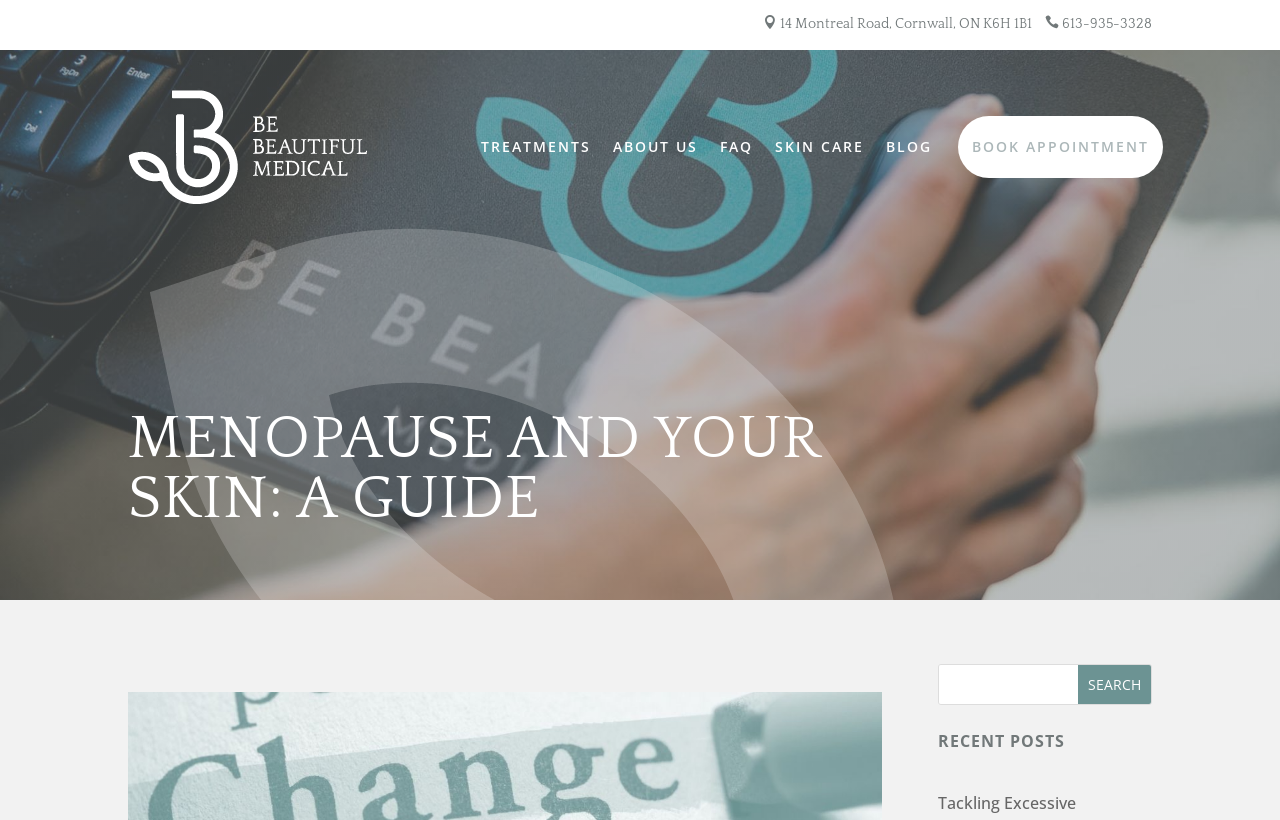Identify the bounding box of the UI element described as follows: "FAQ". Provide the coordinates as four float numbers in the range of 0 to 1 [left, top, right, bottom].

[0.562, 0.141, 0.588, 0.217]